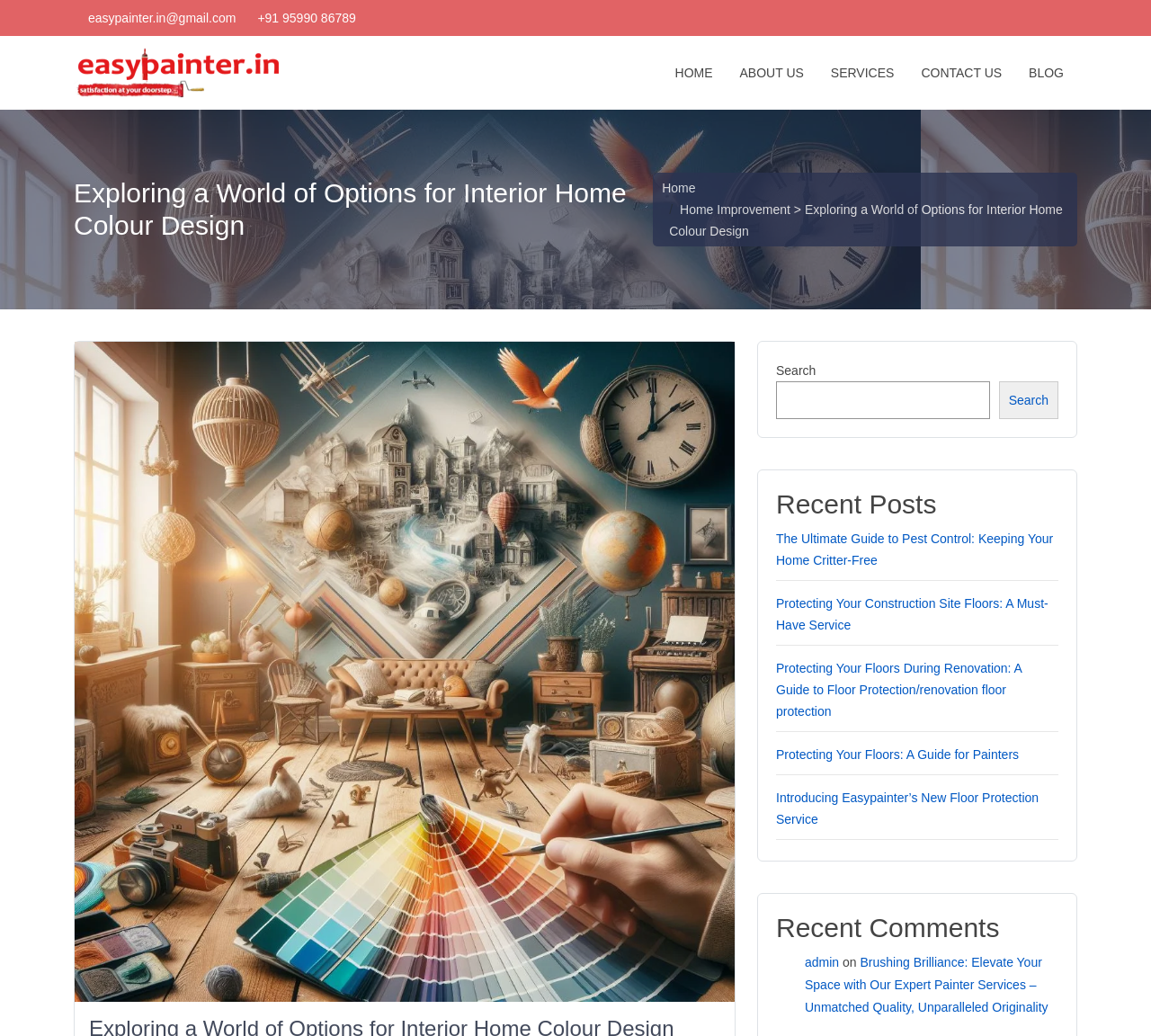Show me the bounding box coordinates of the clickable region to achieve the task as per the instruction: "View recent comments".

[0.674, 0.88, 0.92, 0.911]